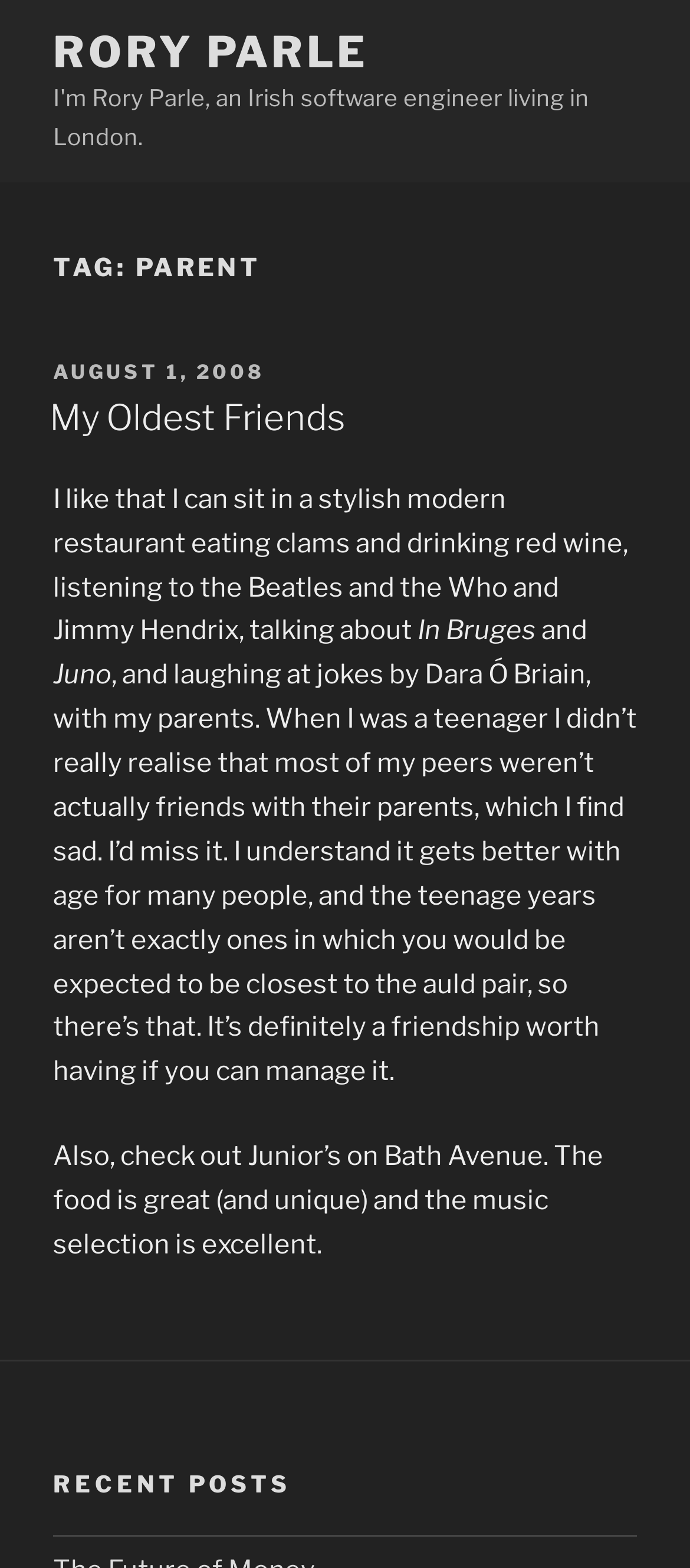Provide a comprehensive description of the webpage.

The webpage is a personal blog post titled "parent – Rory Parle". At the top, there is a link to the blog's main page labeled "RORY PARLE". Below it, a heading "TAG: PARENT" is displayed. The main content of the page is an article with a header that contains a posting date "AUGUST 1, 2008" and a heading "My Oldest Friends". 

The article's main text is divided into several paragraphs. The first paragraph starts with the text "I like that I can sit in a stylish modern restaurant eating clams and drinking red wine, listening to the Beatles and the Who and Jimmy Hendrix, talking about". The second paragraph is a single line of text "In Bruges". The third paragraph starts with the text "Juno" and continues with a reflection on the blogger's relationship with their parents. 

There is a final paragraph that recommends a restaurant called Junior's on Bath Avenue, praising its food and music selection. At the very bottom of the page, a heading "RECENT POSTS" is displayed.